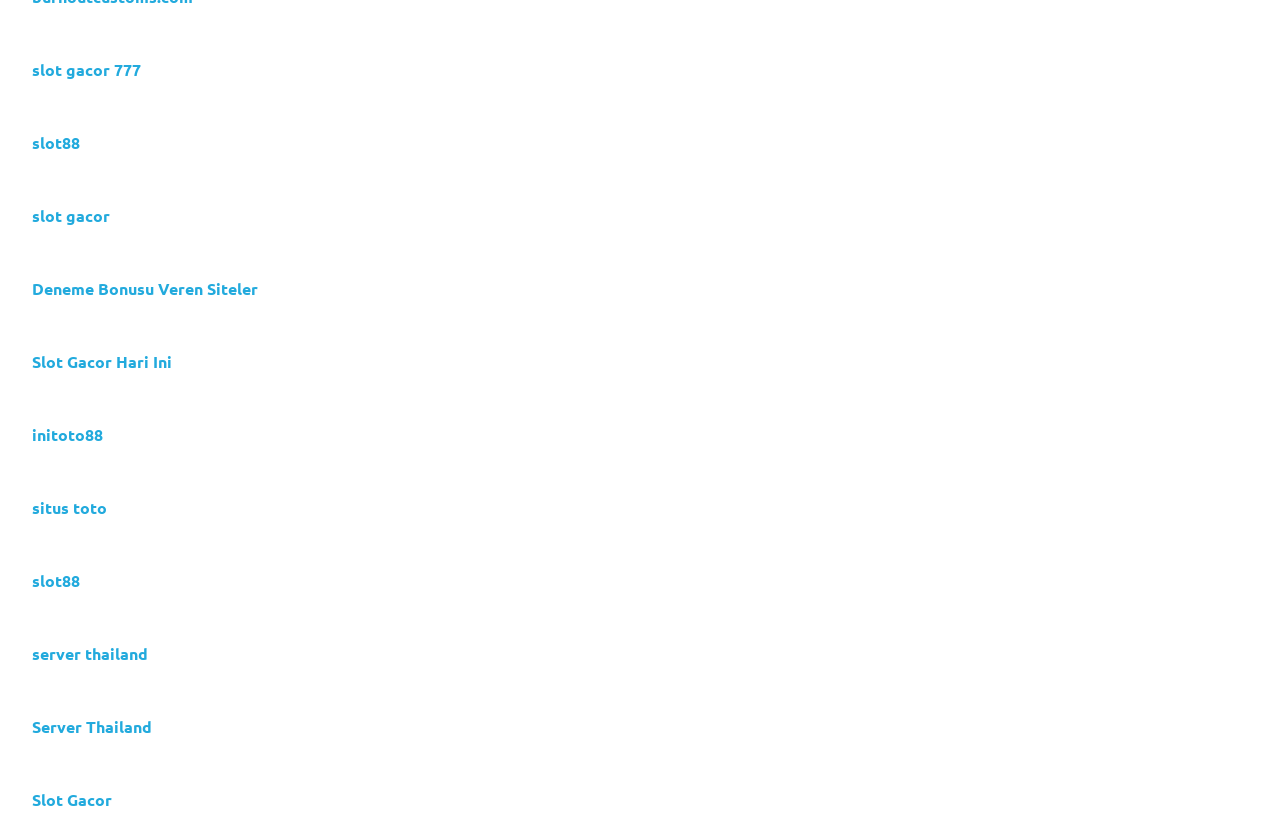Using the description "Slot Gacor", locate and provide the bounding box of the UI element.

[0.025, 0.97, 0.088, 0.994]